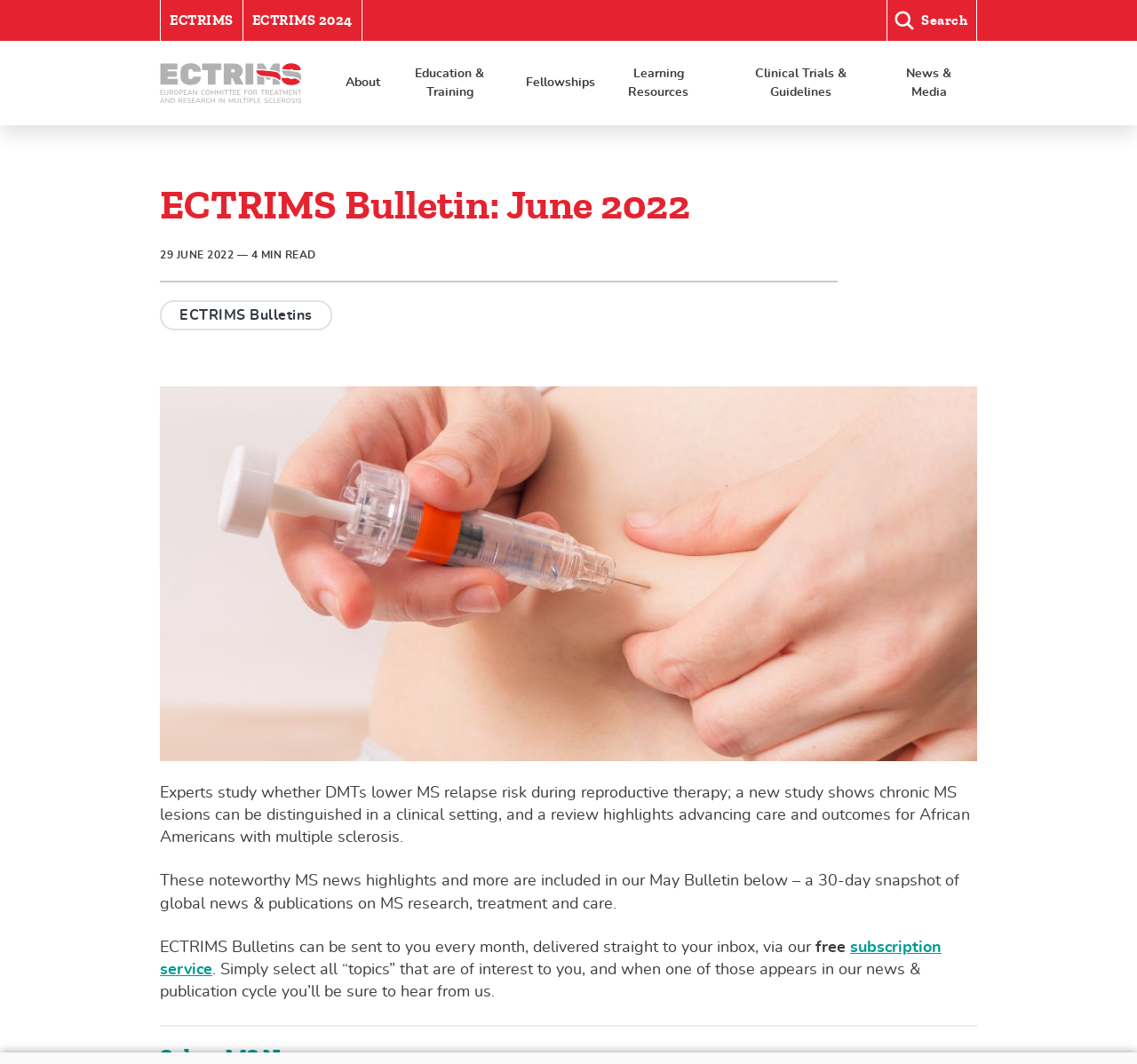Locate the bounding box coordinates of the area to click to fulfill this instruction: "Subscribe to the 'ECTRIMS Bulletins'". The bounding box should be presented as four float numbers between 0 and 1, in the order [left, top, right, bottom].

[0.141, 0.883, 0.828, 0.919]